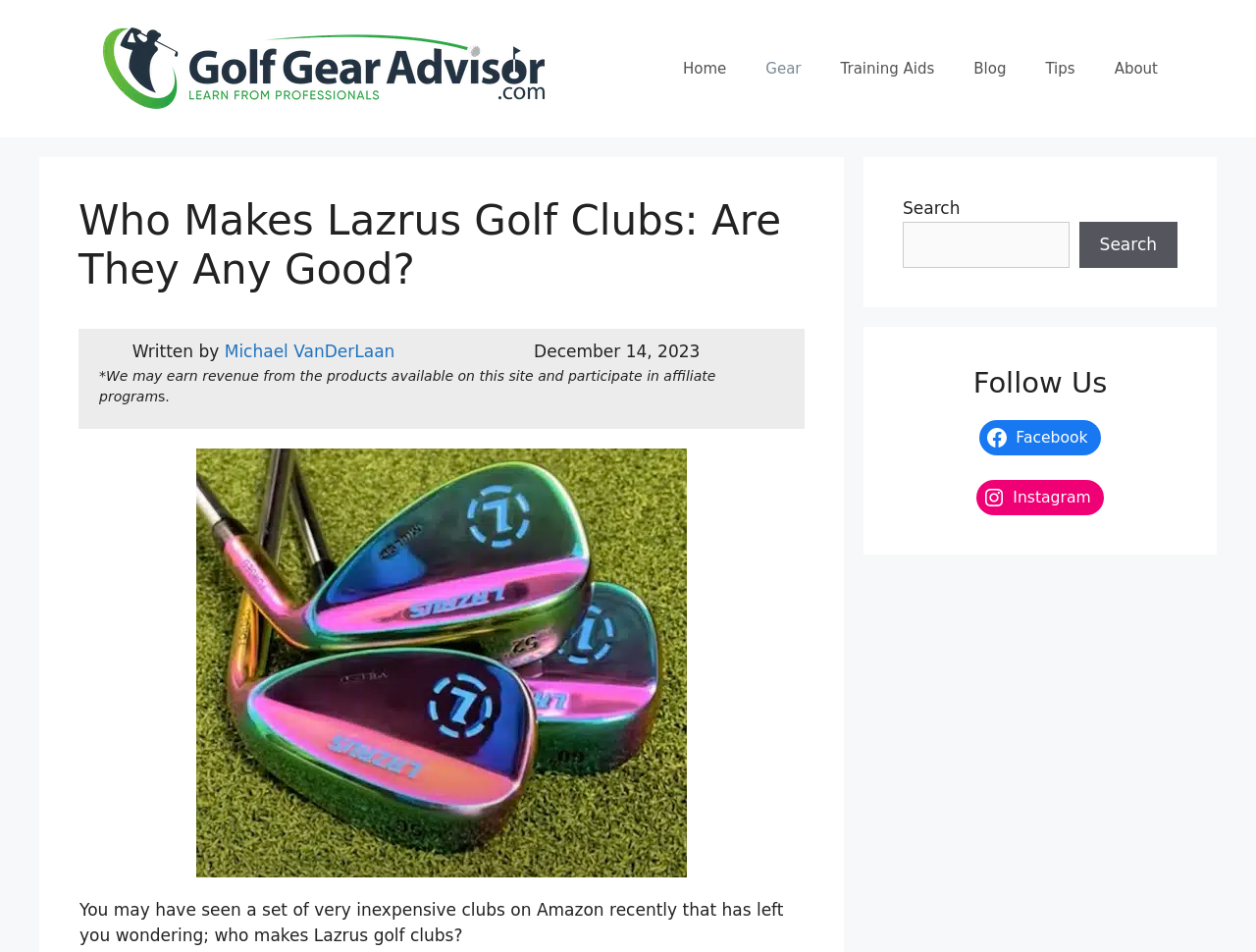Bounding box coordinates are specified in the format (top-left x, top-left y, bottom-right x, bottom-right y). All values are floating point numbers bounded between 0 and 1. Please provide the bounding box coordinate of the region this sentence describes: Instagram

[0.777, 0.504, 0.879, 0.542]